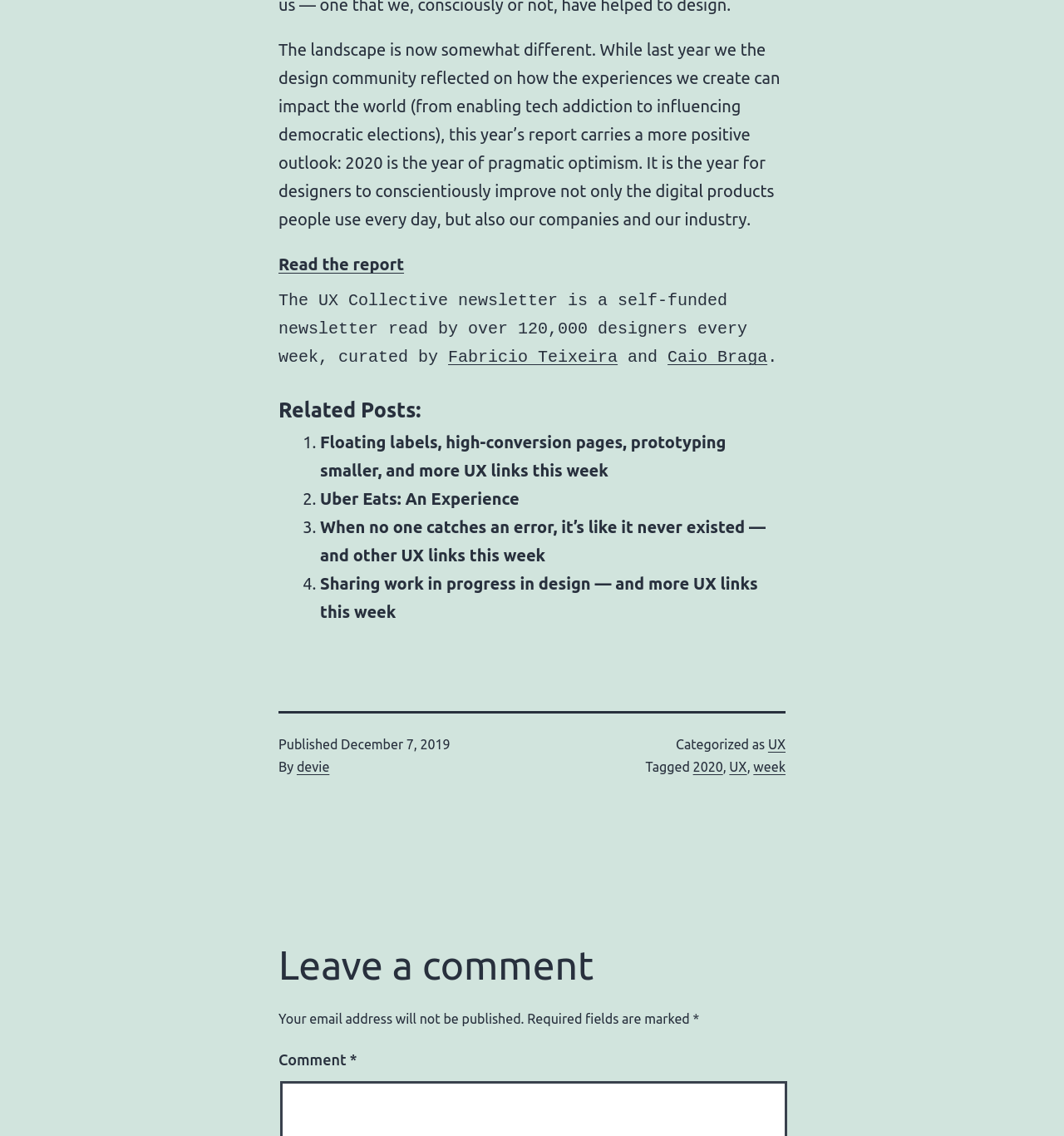Please locate the bounding box coordinates of the region I need to click to follow this instruction: "Check out related post 1".

[0.301, 0.381, 0.682, 0.422]